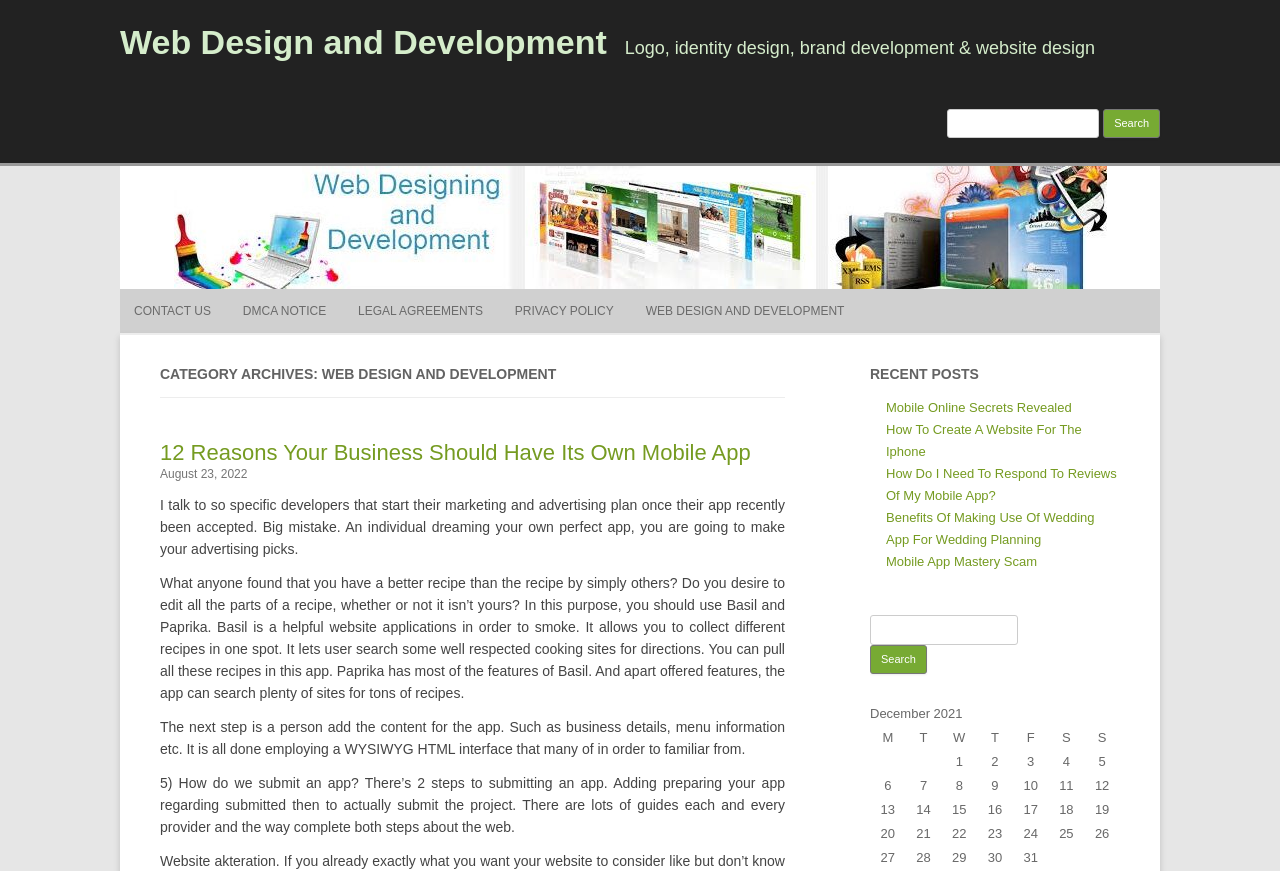Please examine the image and provide a detailed answer to the question: How many recent posts are listed on this webpage?

There are five recent posts listed on this webpage, with titles such as 'Mobile Online Secrets Revealed', 'How To Create A Website For The Iphone', and others.